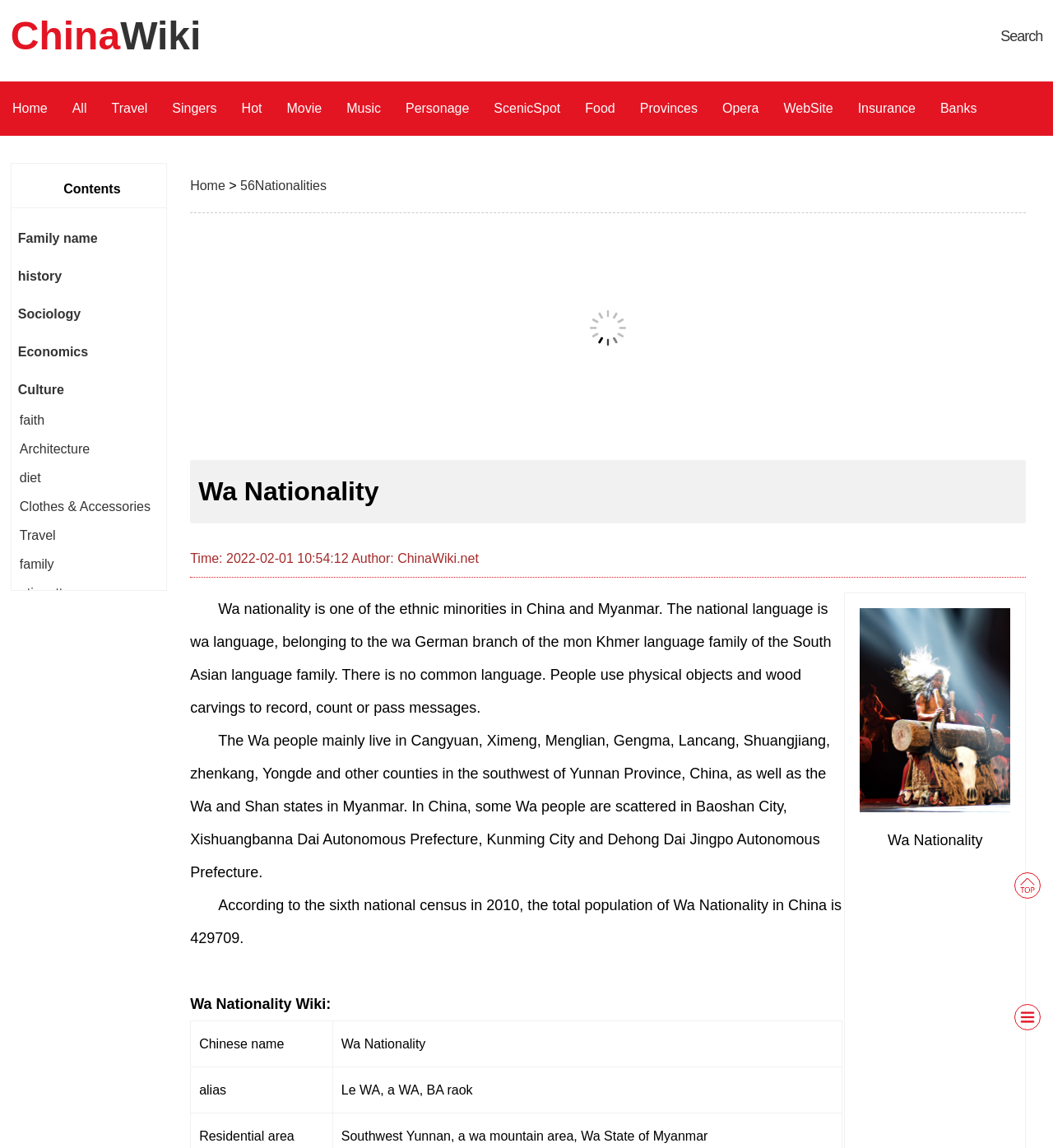How many links are there in the top navigation bar?
Please provide an in-depth and detailed response to the question.

The top navigation bar has links to Home, All, Travel, Singers, Hot, Movie, Music, Personage, ScenicSpot, Food, Provinces, Opera, WebSite, and Insurance, which makes a total of 14 links.